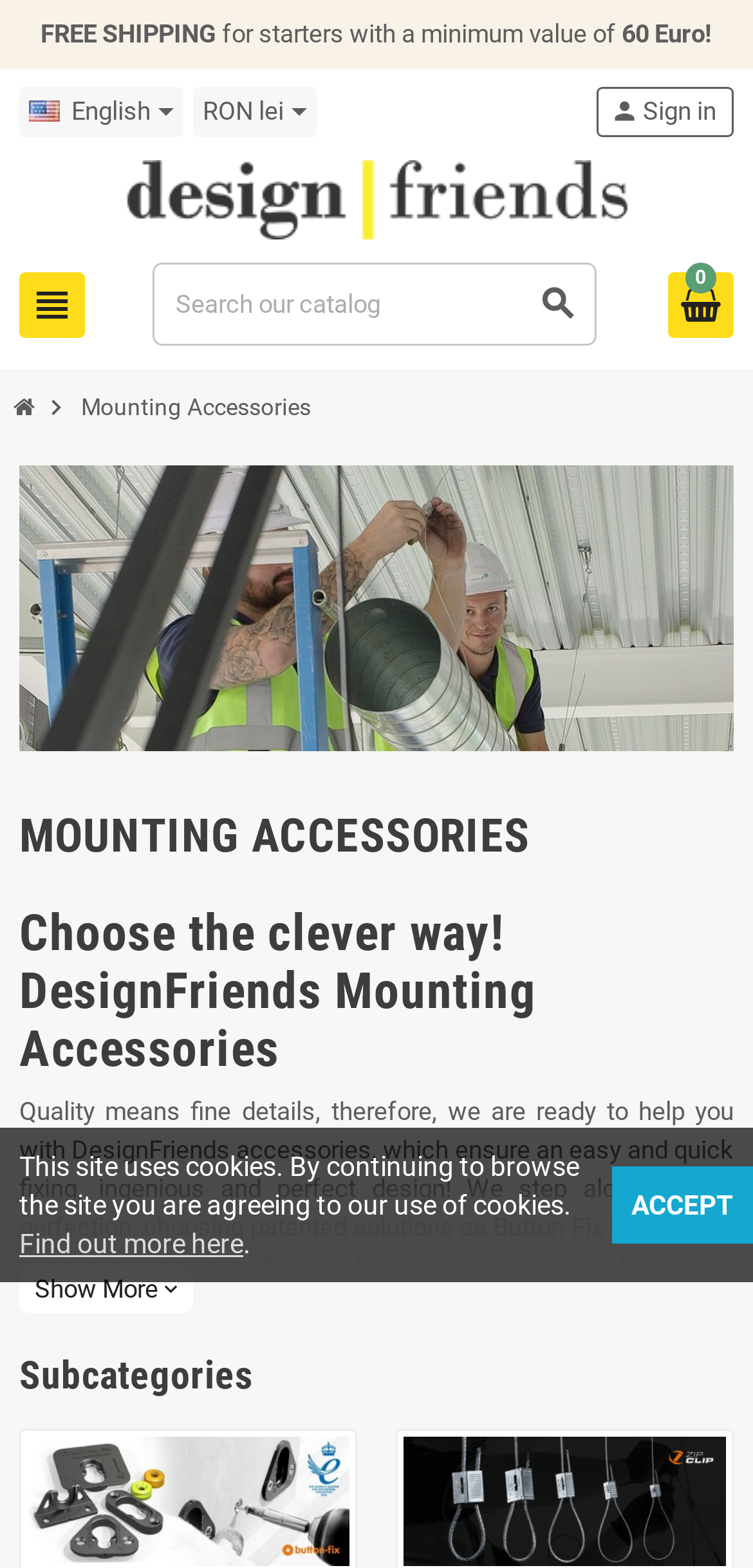What is the name of the company offering mounting accessories?
Look at the image and answer the question using a single word or phrase.

DesignFriends